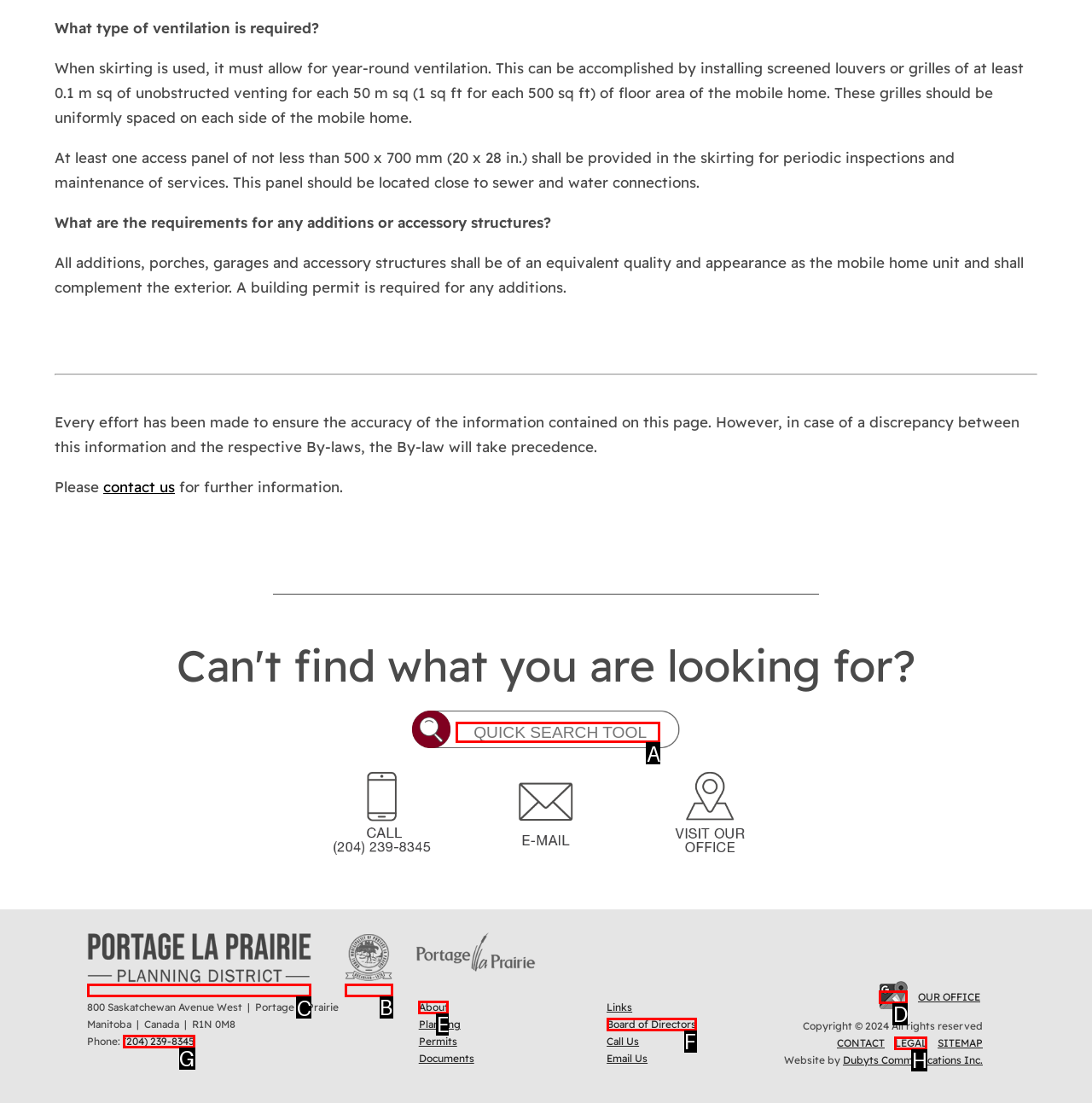What letter corresponds to the UI element to complete this task: visit the Portage la Prairie Planning District website
Answer directly with the letter.

C